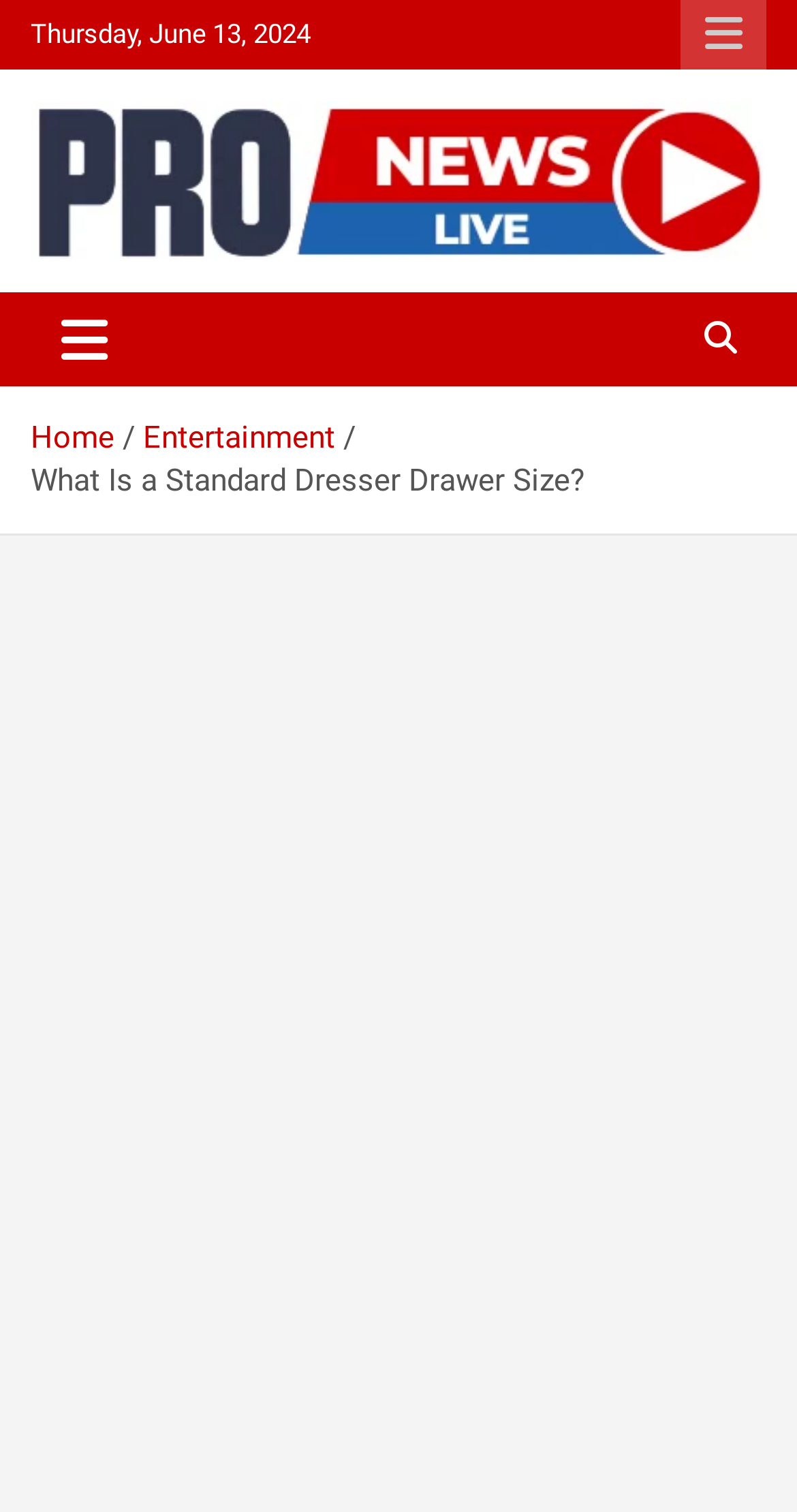What is the name of the website?
Answer the question with a detailed explanation, including all necessary information.

I found the name of the website by looking at the link element with the text 'Pro News Live' which is located at the top of the webpage, and also by looking at the image element with the same text.